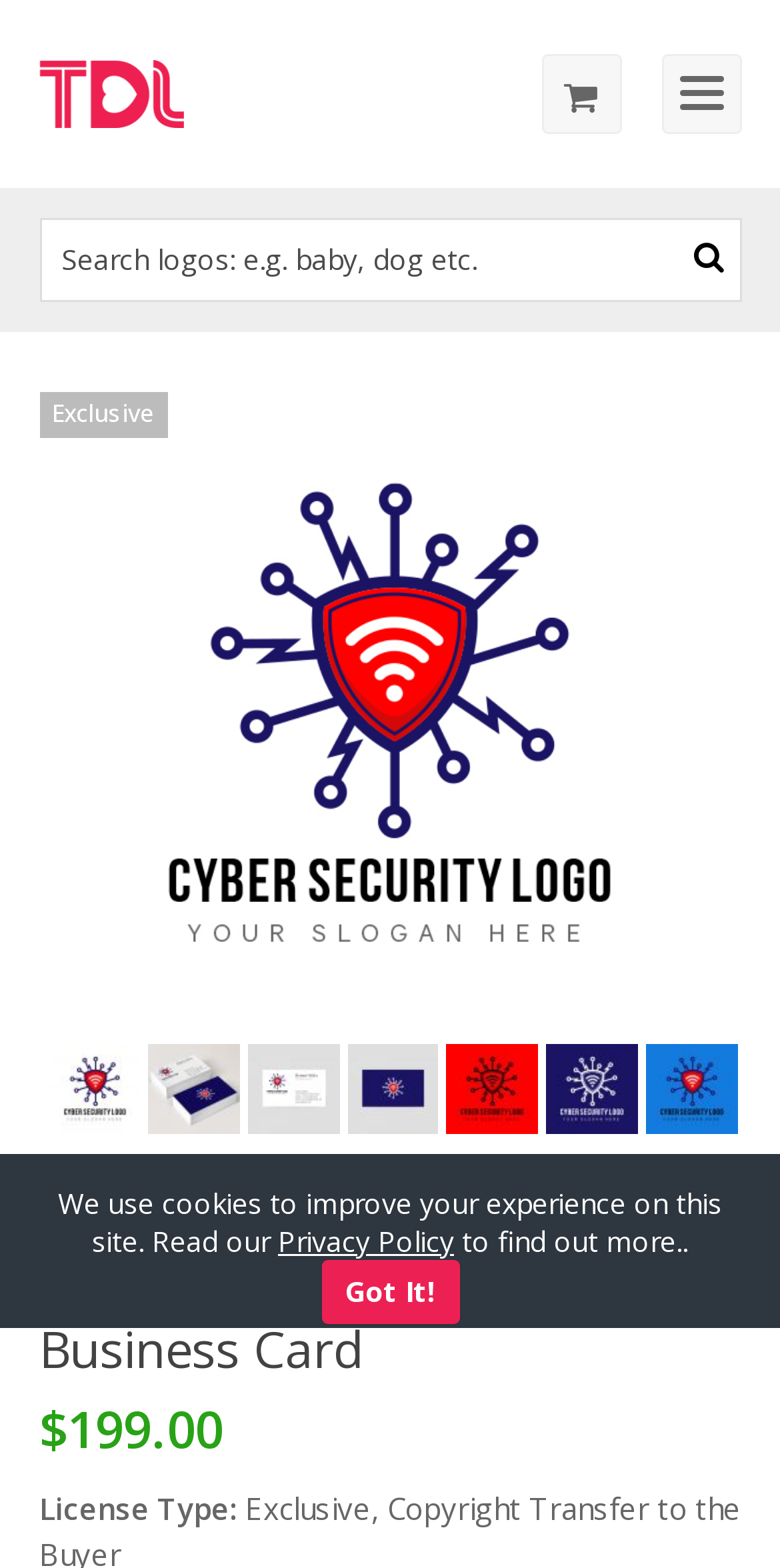Give a one-word or one-phrase response to the question:
What is the price of the Cyber Security Logo & Business Card?

$199.00